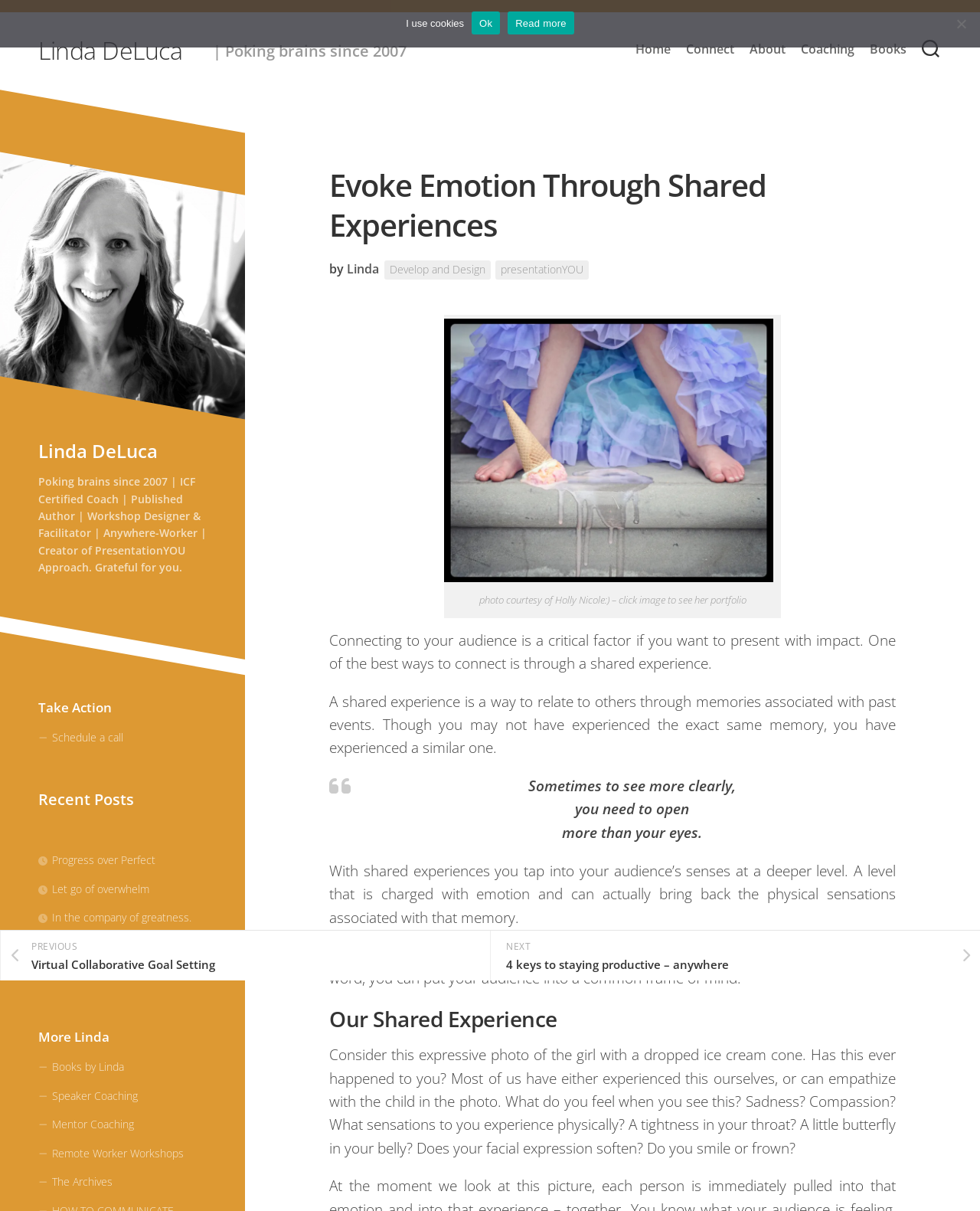Analyze the image and give a detailed response to the question:
What is the author's profession?

The author's profession is mentioned in the section 'About' where it says 'ICF Certified Coach | Published Author | Workshop Designer & Facilitator | Anywhere-Worker | Creator of PresentationYOU Approach'. This section provides information about the author's background and expertise.